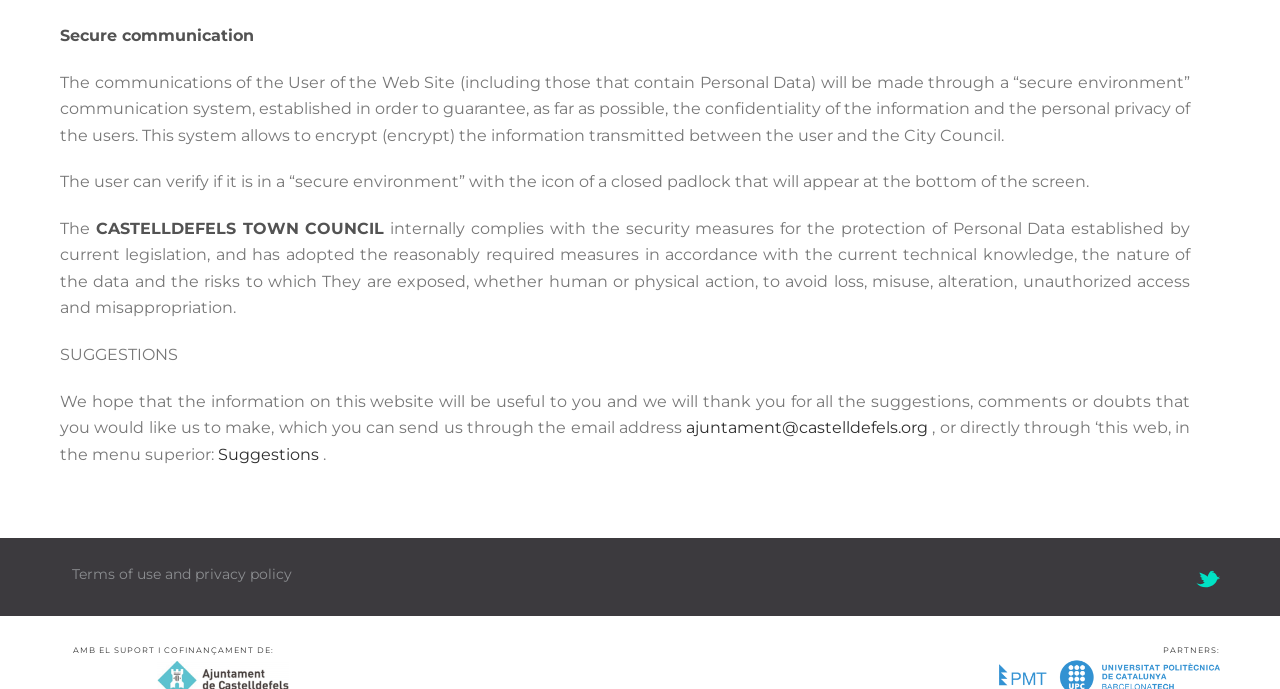What is the purpose of the secure environment?
Answer the question in as much detail as possible.

The purpose of the secure environment is to guarantee, as far as possible, the confidentiality of the information and the personal privacy of the users, as stated in the second paragraph of the webpage.